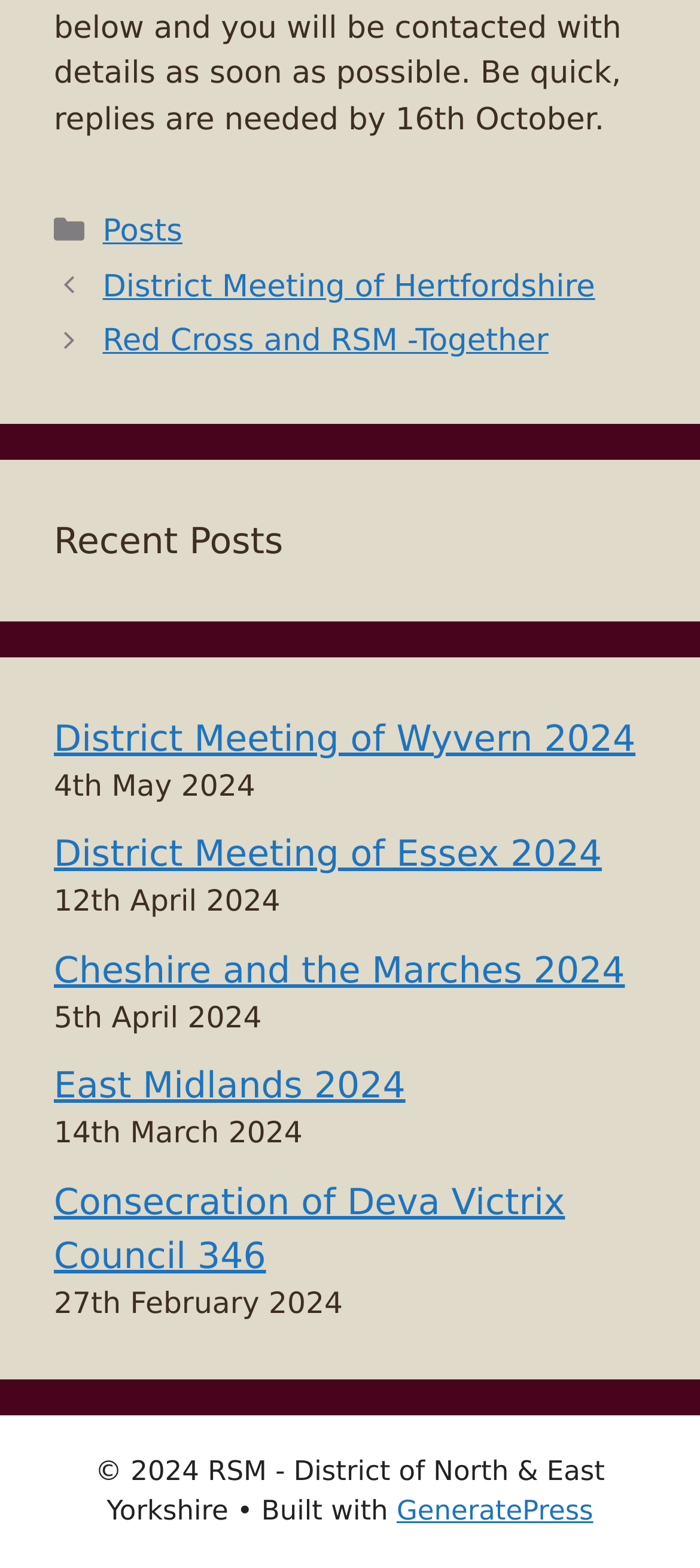What is the name of the theme used to build the website?
Refer to the image and give a detailed answer to the query.

I looked for a statement about the website's theme or builder and found the text '• Built with GeneratePress' at the bottom of the page. This appears to be the name of the theme used to build the website.